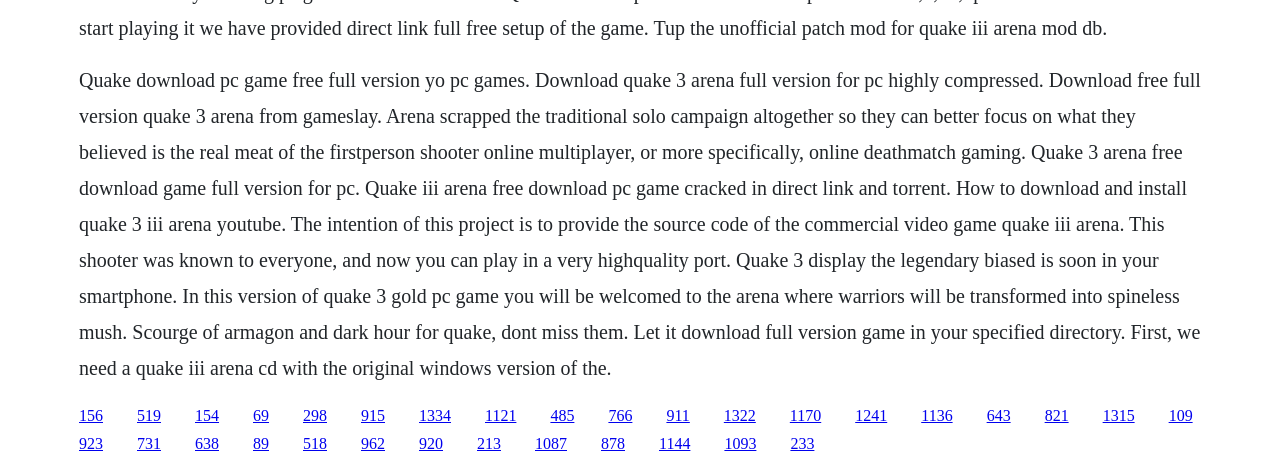Locate the bounding box coordinates of the region to be clicked to comply with the following instruction: "Visit the YouTube tutorial on how to download and install Quake 3 III Arena". The coordinates must be four float numbers between 0 and 1, in the form [left, top, right, bottom].

[0.107, 0.932, 0.126, 0.969]